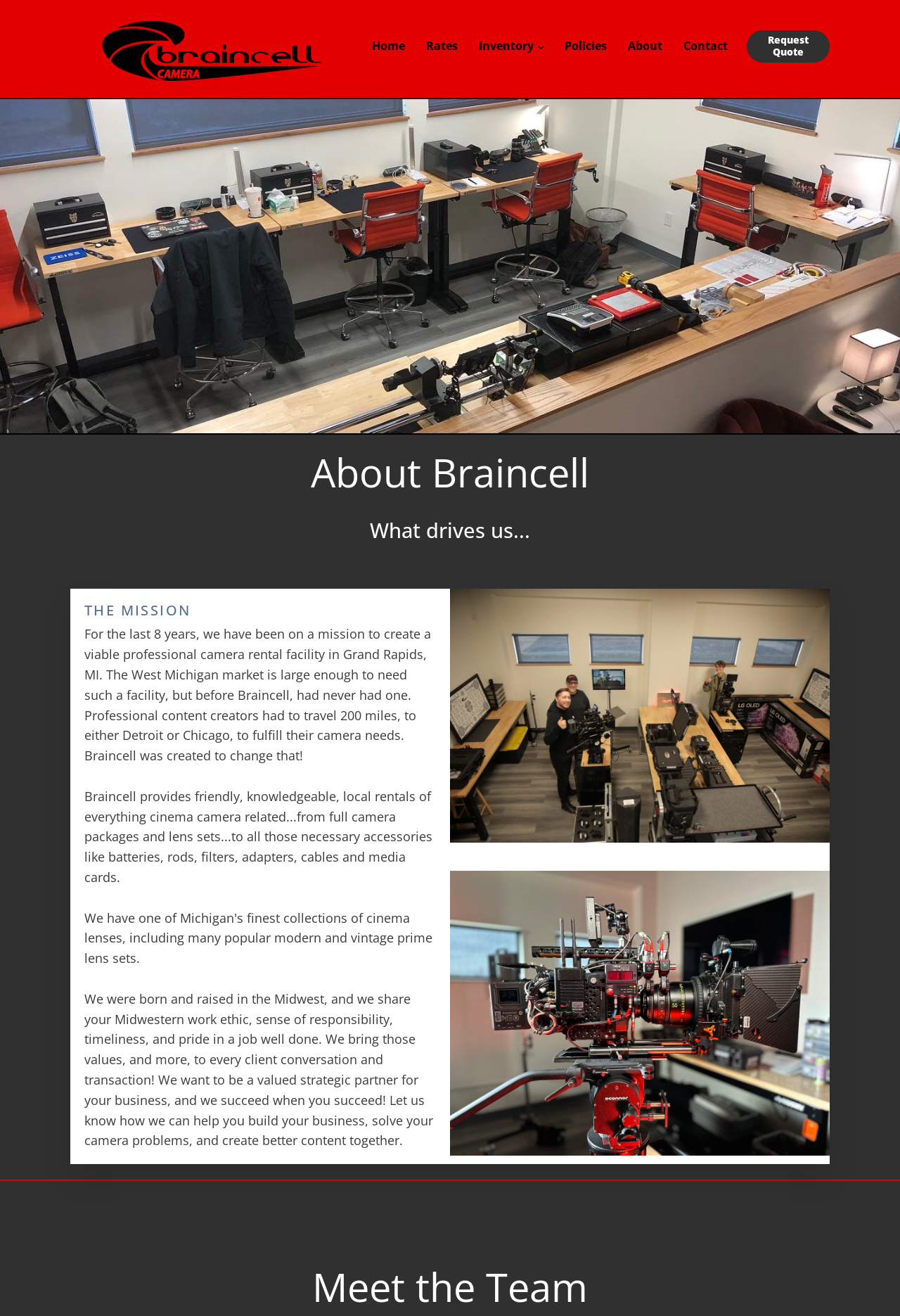Explain the webpage in detail.

The webpage is about Braincell Camera's "About Us" page. At the top, there is a navigation menu with 7 links: "Home", "Rates", "Inventory", "Policies", "About", "Contact", and "Request Quote", aligned horizontally and evenly spaced. 

Below the navigation menu, there is a heading "About Braincell" followed by a brief introduction "What drives us...". 

On the left side of the page, there is a section with a heading "THE MISSION" and three paragraphs of text describing Braincell's mission and values. The text explains how Braincell was created to provide a professional camera rental facility in Grand Rapids, MI, and how they aim to be a valued strategic partner for their clients.

At the bottom of the page, there is a heading "Meet the Team", but it does not have any accompanying text or images.